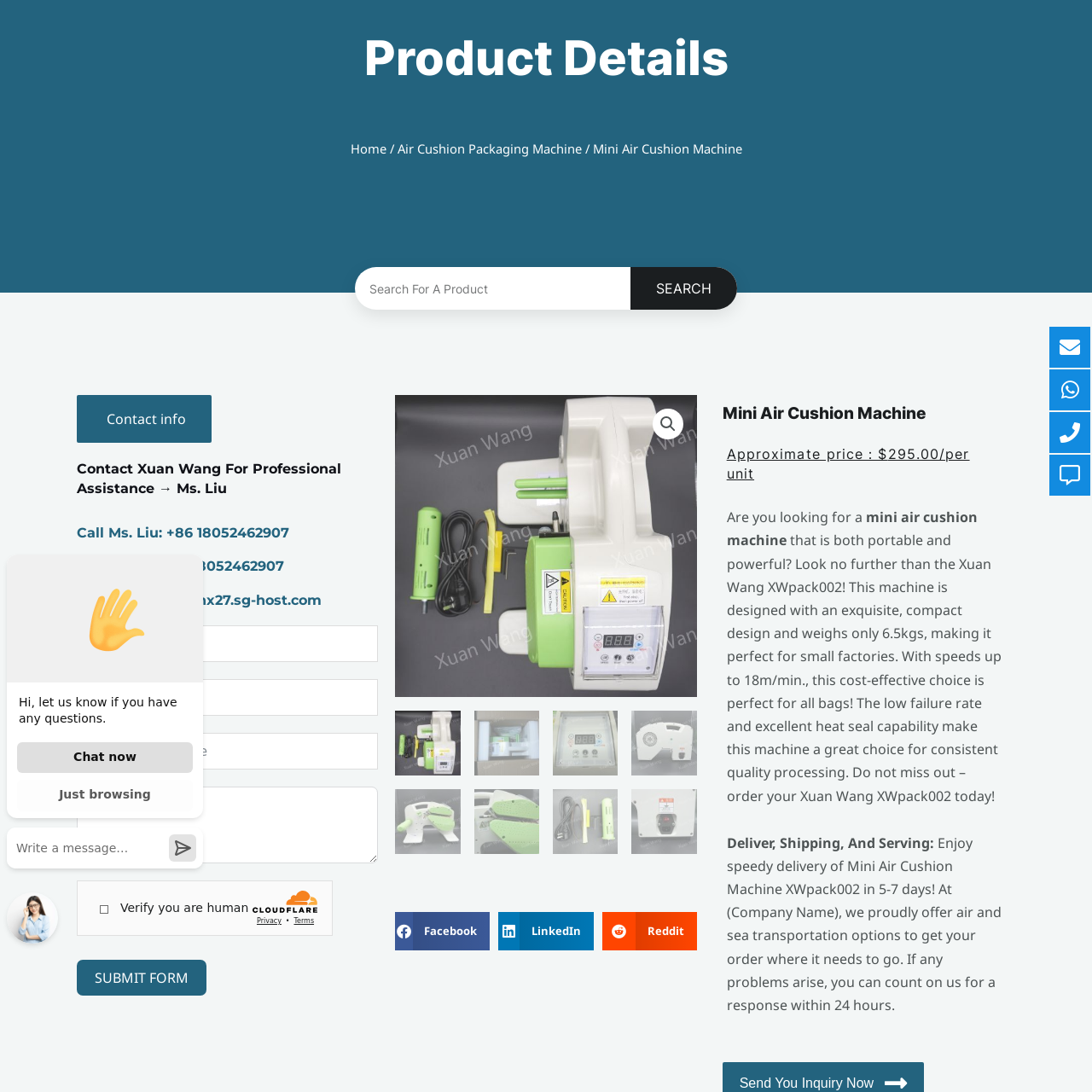Pay attention to the section of the image delineated by the white outline and provide a detailed response to the subsequent question, based on your observations: 
What is the maximum operation speed of the machine?

According to the caption, the Mini Air Cushion Machine has impressive operation speeds of up to 18 meters per minute, ensuring high-quality processing with minimal failure rates.